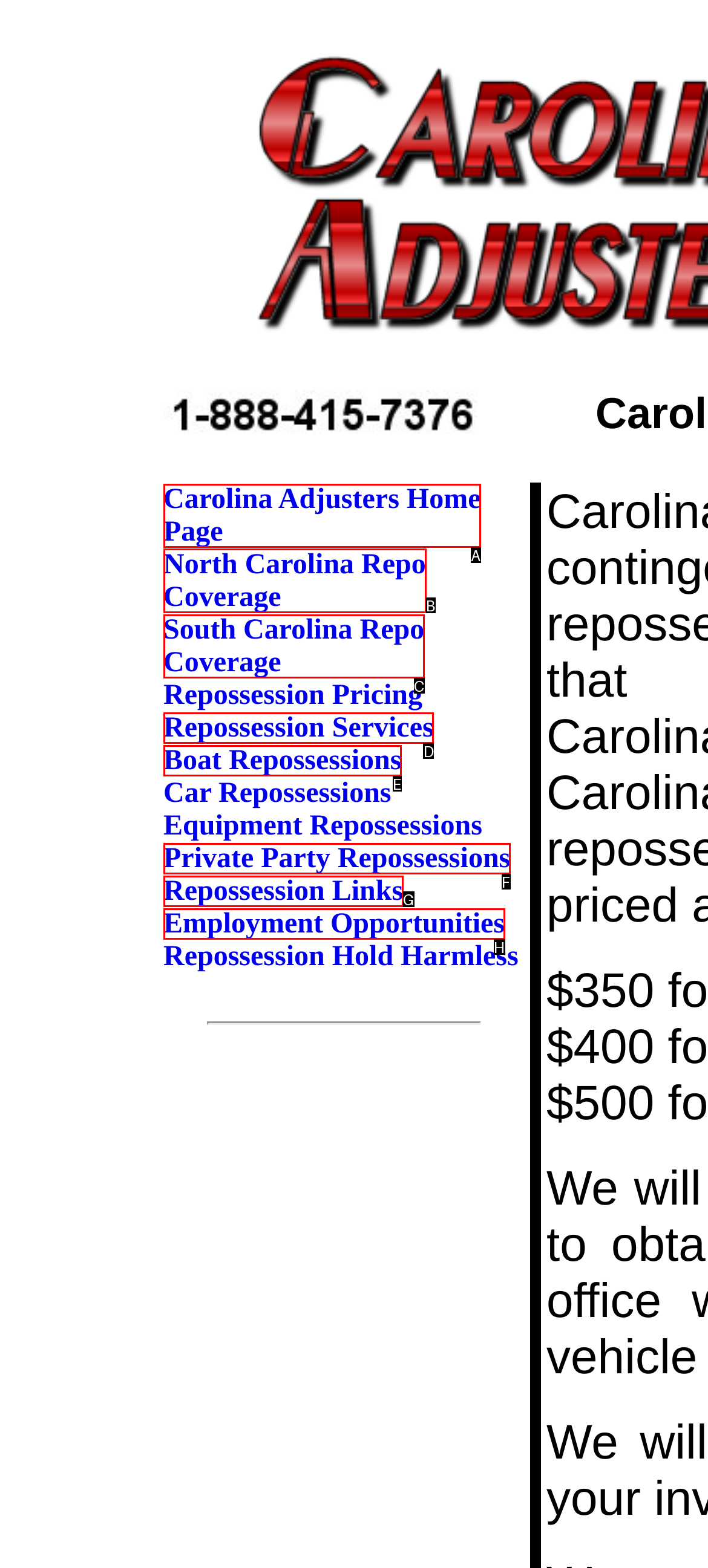Identify the correct HTML element to click to accomplish this task: View North Carolina Repo Coverage
Respond with the letter corresponding to the correct choice.

B